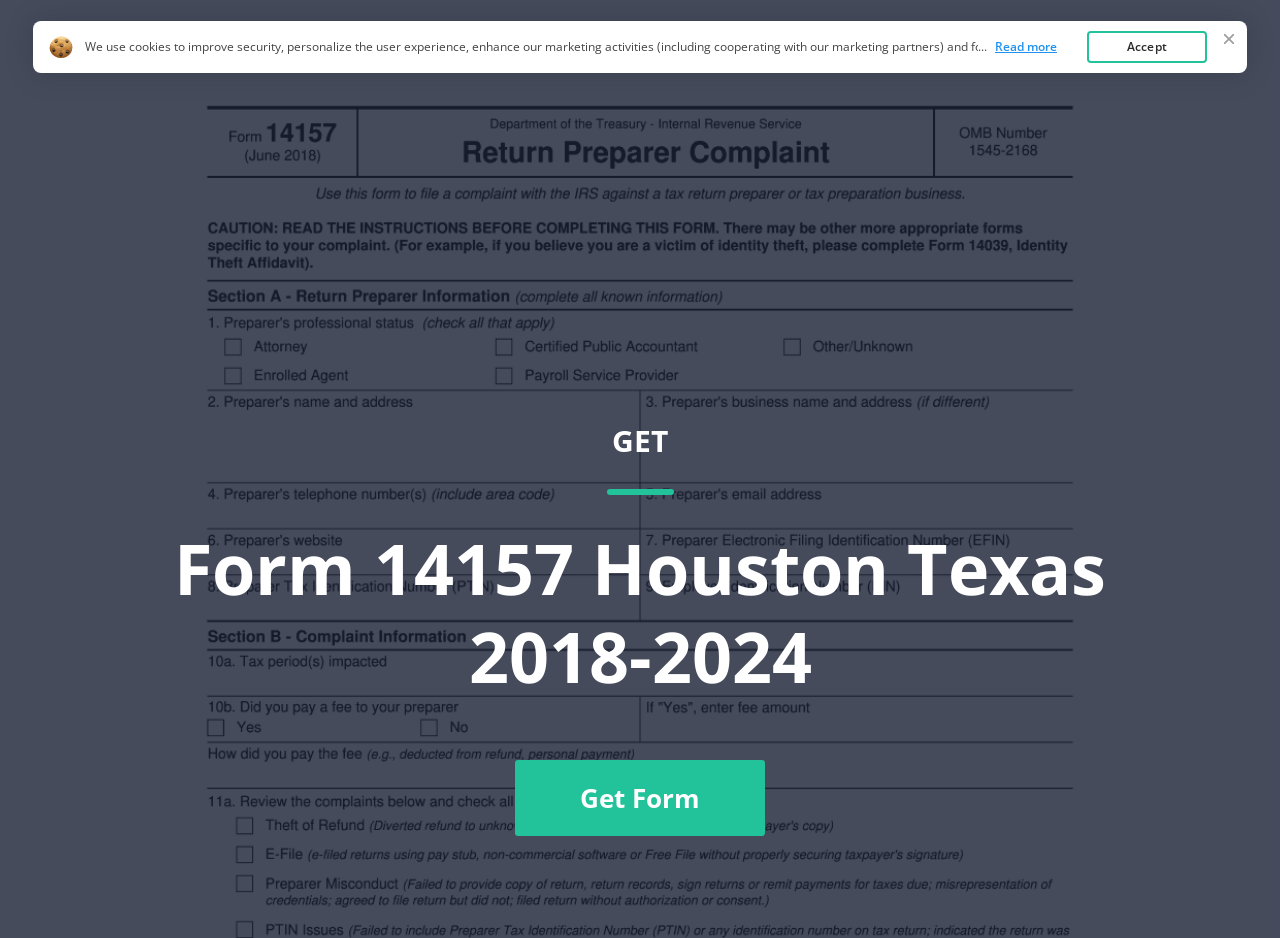Find the bounding box coordinates corresponding to the UI element with the description: "Accept". The coordinates should be formatted as [left, top, right, bottom], with values as floats between 0 and 1.

[0.849, 0.033, 0.943, 0.067]